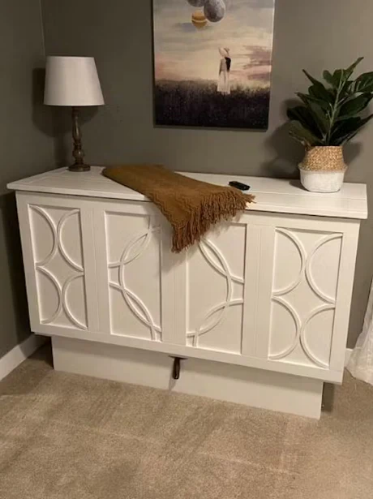What is the subject of the framed artwork?
Based on the image, provide a one-word or brief-phrase response.

serene landscape